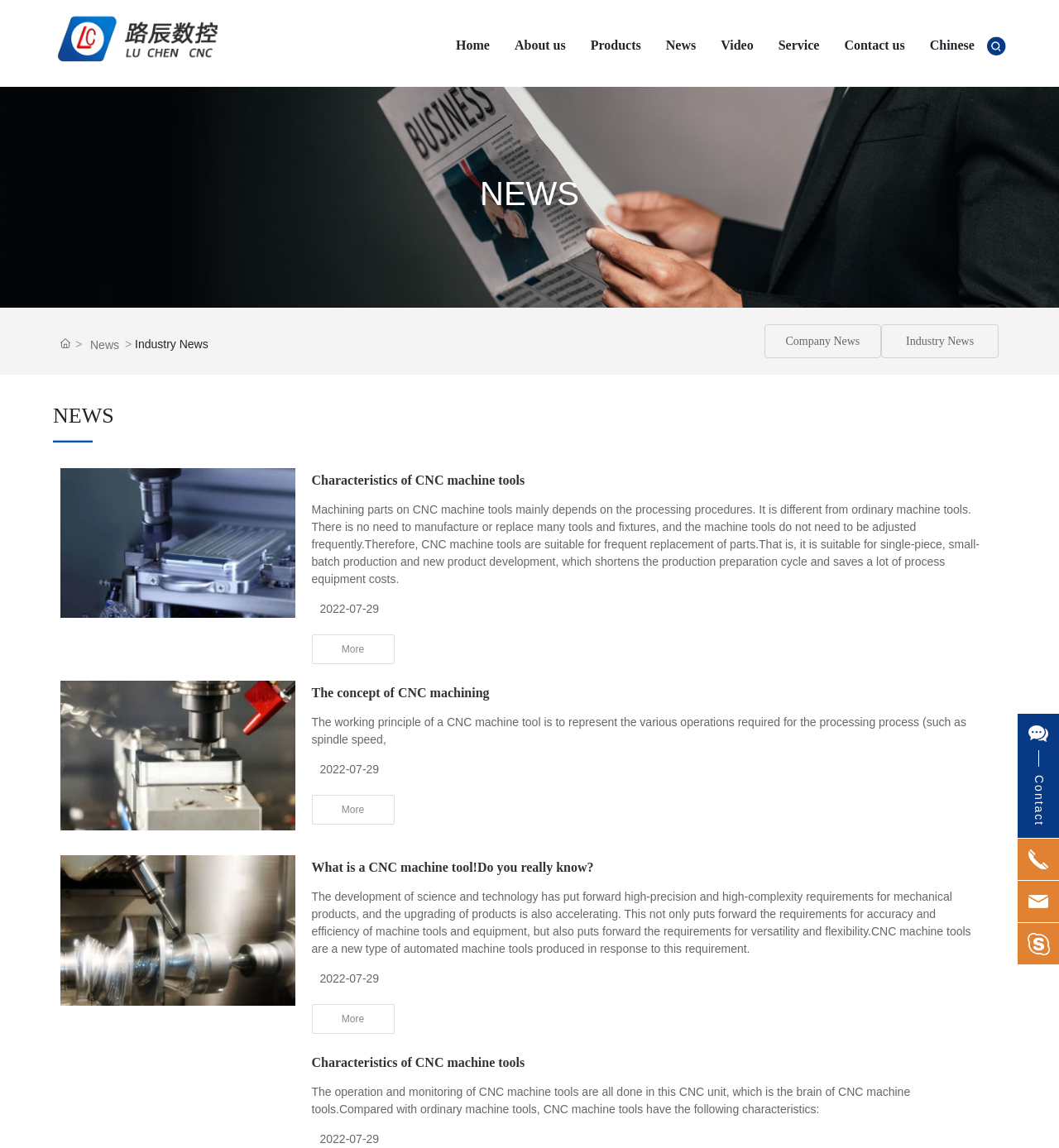Determine the bounding box for the UI element that matches this description: "Contact us".

[0.785, 0.004, 0.866, 0.076]